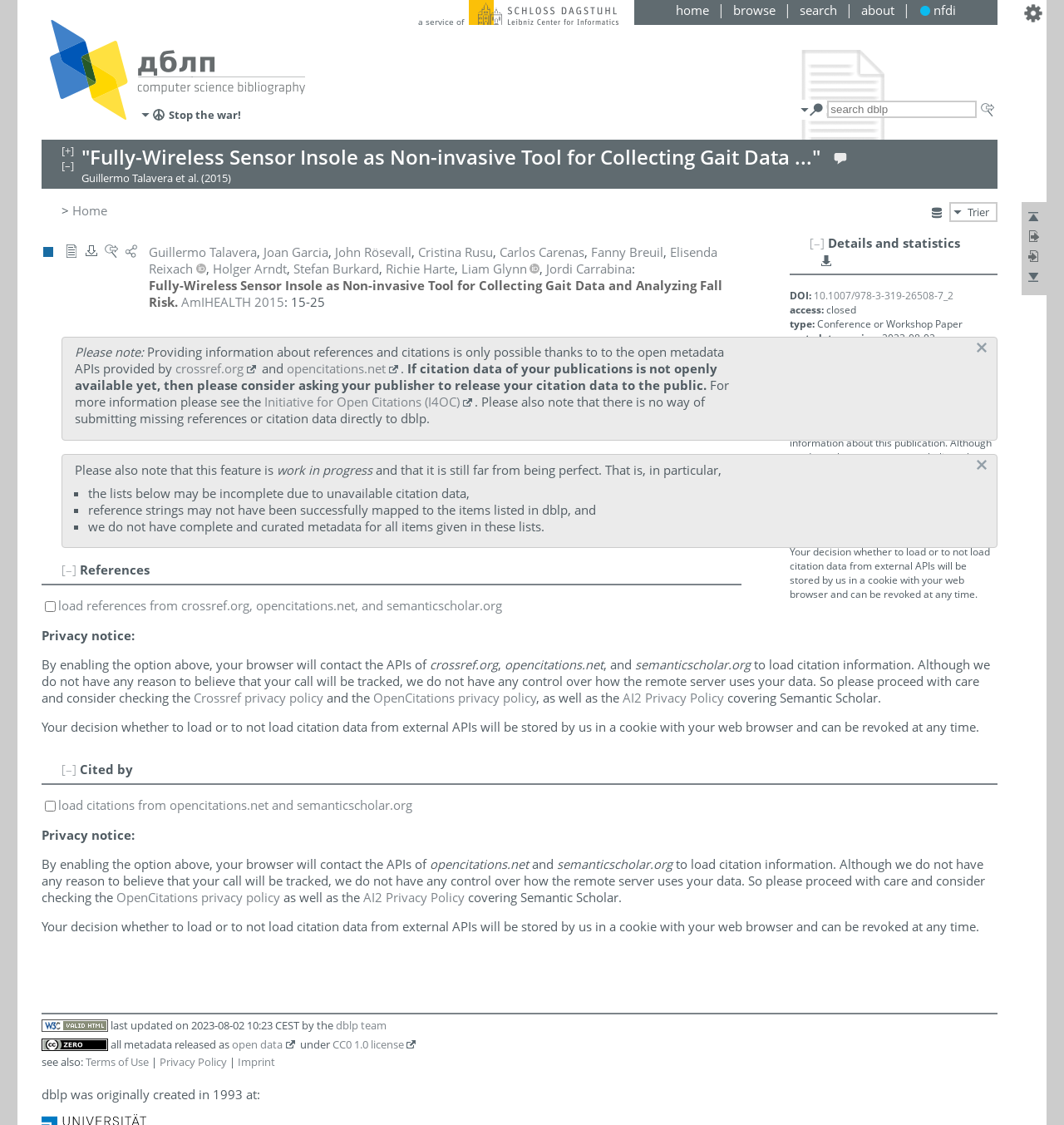Determine the bounding box coordinates for the element that should be clicked to follow this instruction: "search for something". The coordinates should be given as four float numbers between 0 and 1, in the format [left, top, right, bottom].

[0.778, 0.089, 0.918, 0.105]